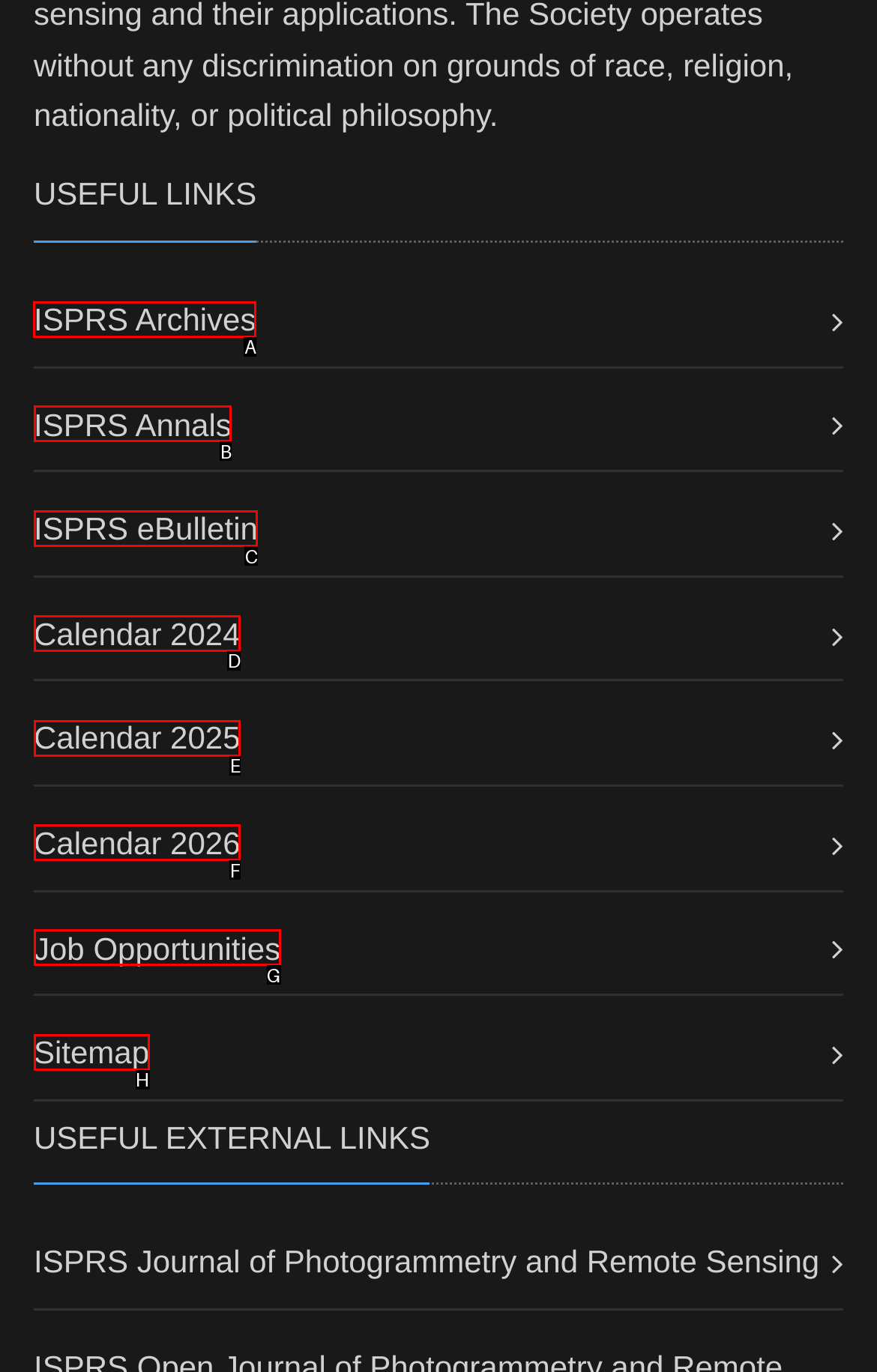Please indicate which option's letter corresponds to the task: view ISPRS Archives by examining the highlighted elements in the screenshot.

A